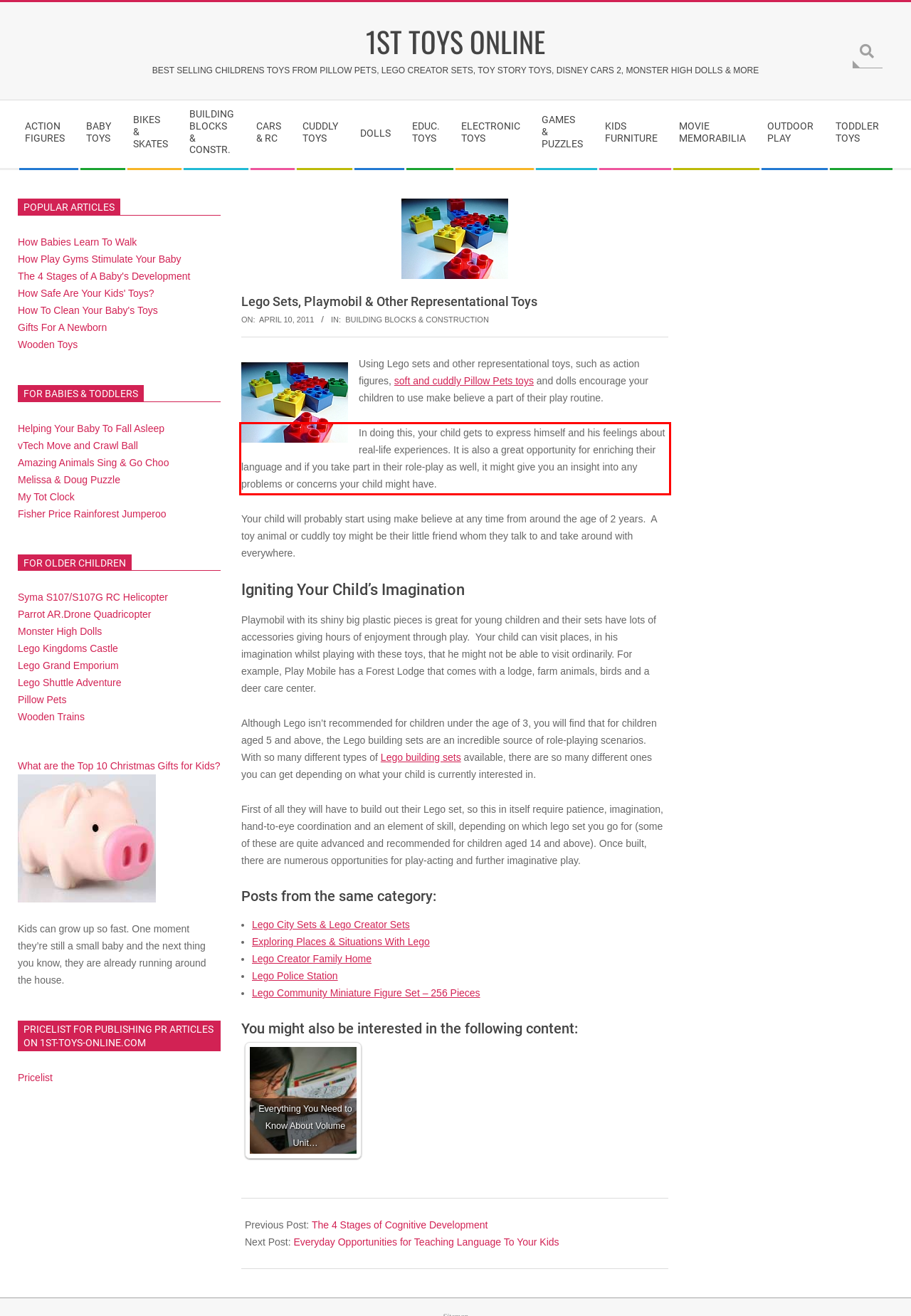You are presented with a webpage screenshot featuring a red bounding box. Perform OCR on the text inside the red bounding box and extract the content.

In doing this, your child gets to express himself and his feelings about real-life experiences. It is also a great opportunity for enriching their language and if you take part in their role-play as well, it might give you an insight into any problems or concerns your child might have.